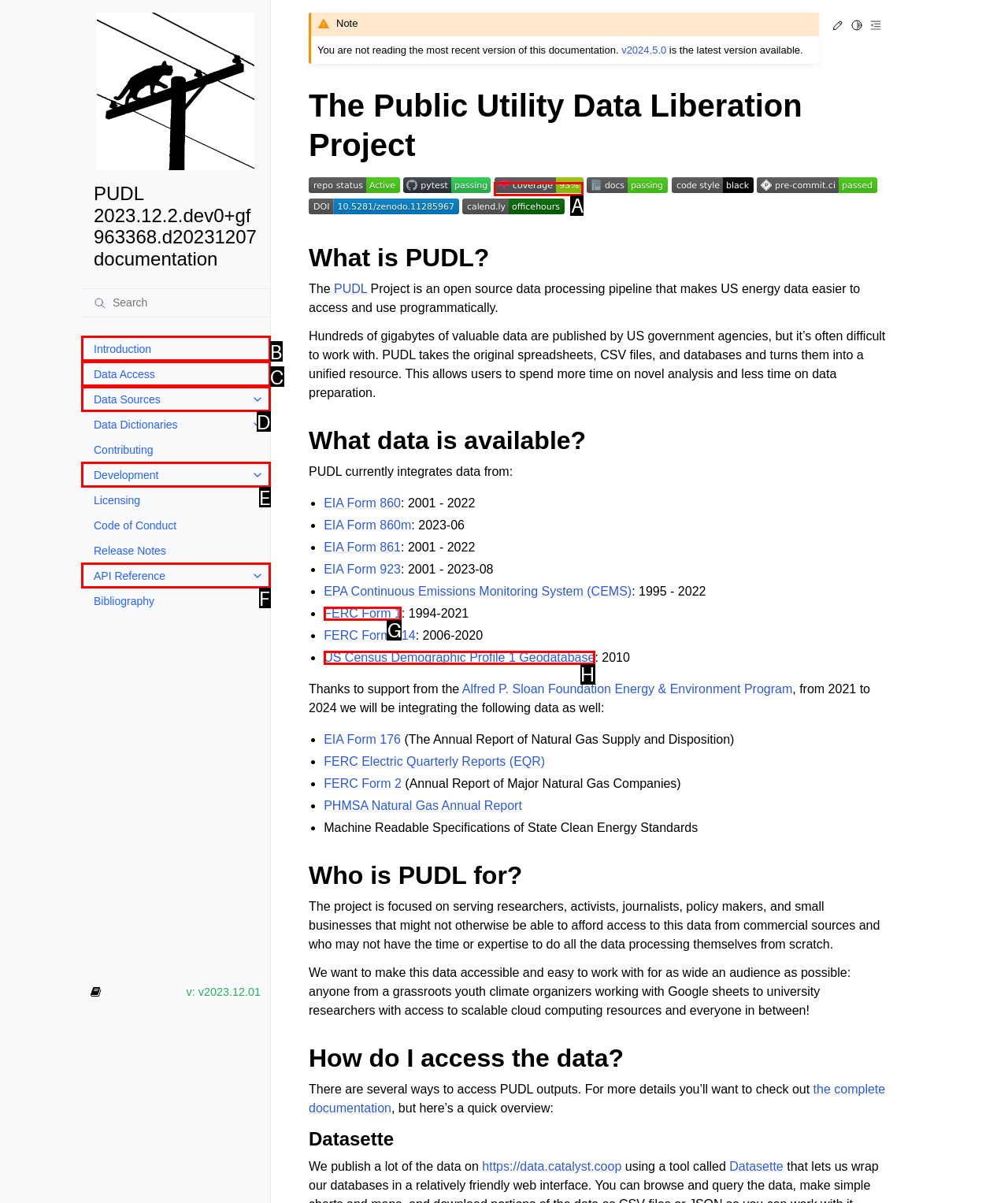Determine which HTML element best fits the description: API Reference
Answer directly with the letter of the matching option from the available choices.

F